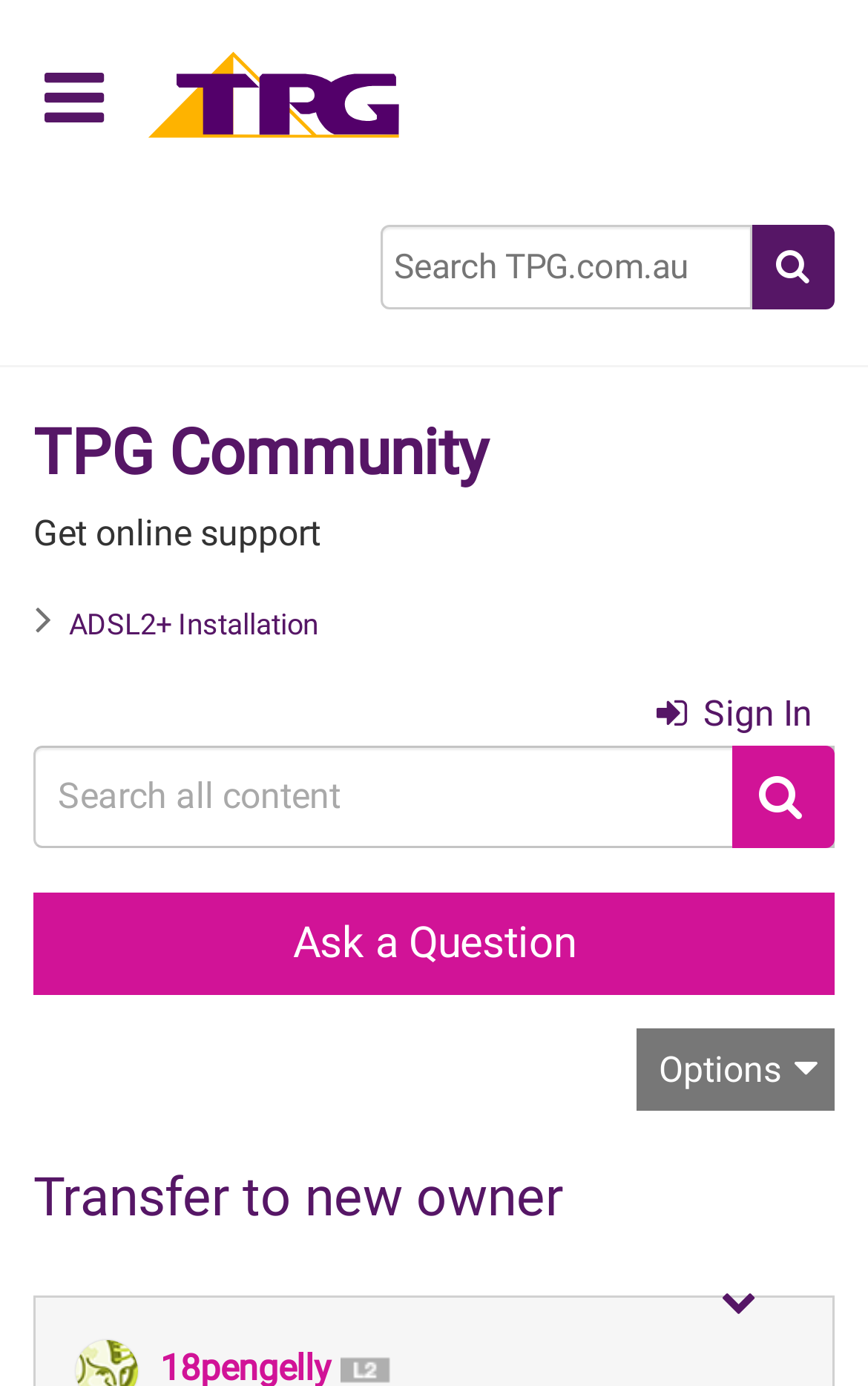Using the provided element description, identify the bounding box coordinates as (top-left x, top-left y, bottom-right x, bottom-right y). Ensure all values are between 0 and 1. Description: title="Home"

[0.162, 0.062, 0.469, 0.092]